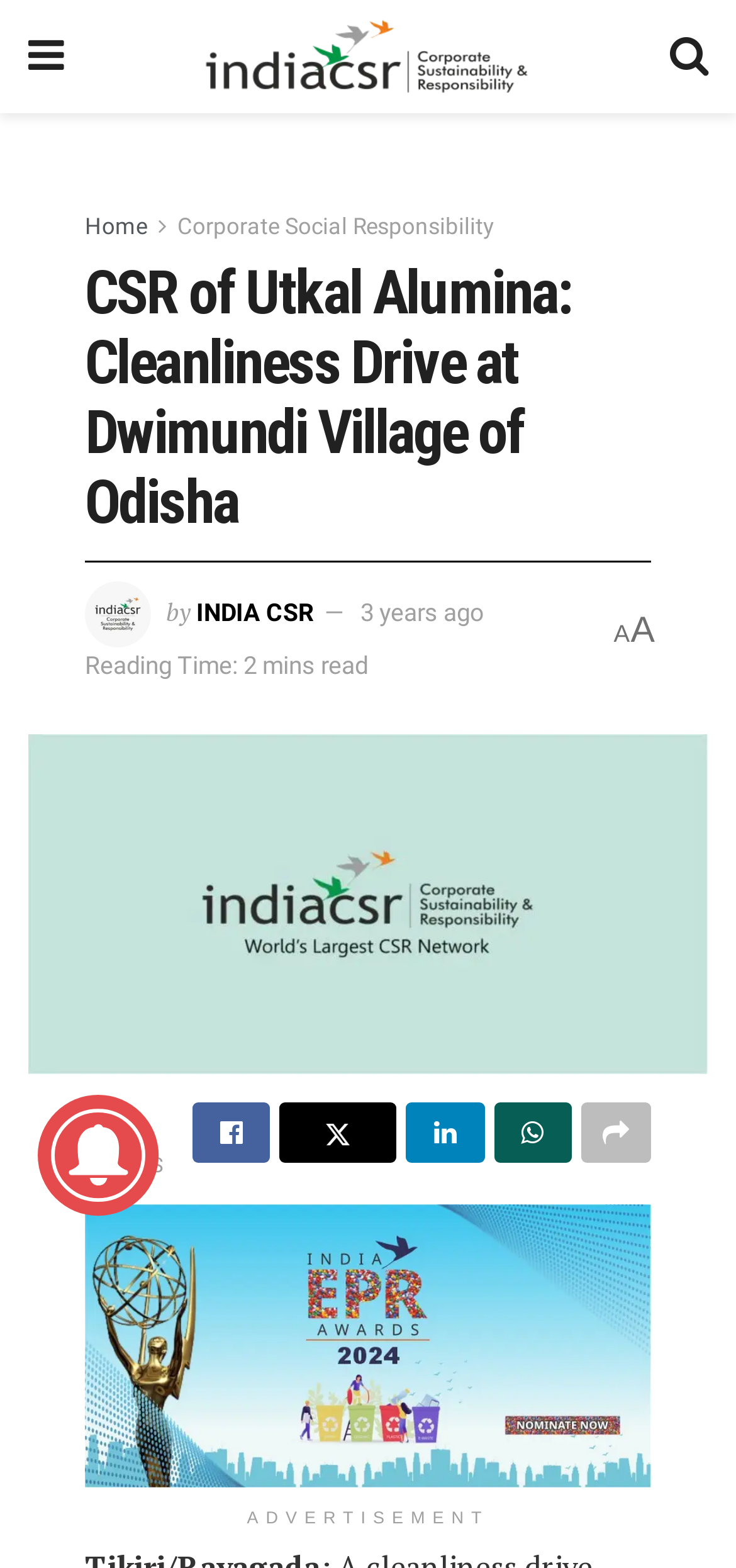Please determine the bounding box coordinates of the element to click in order to execute the following instruction: "View tickets for July 1, 2024". The coordinates should be four float numbers between 0 and 1, specified as [left, top, right, bottom].

None